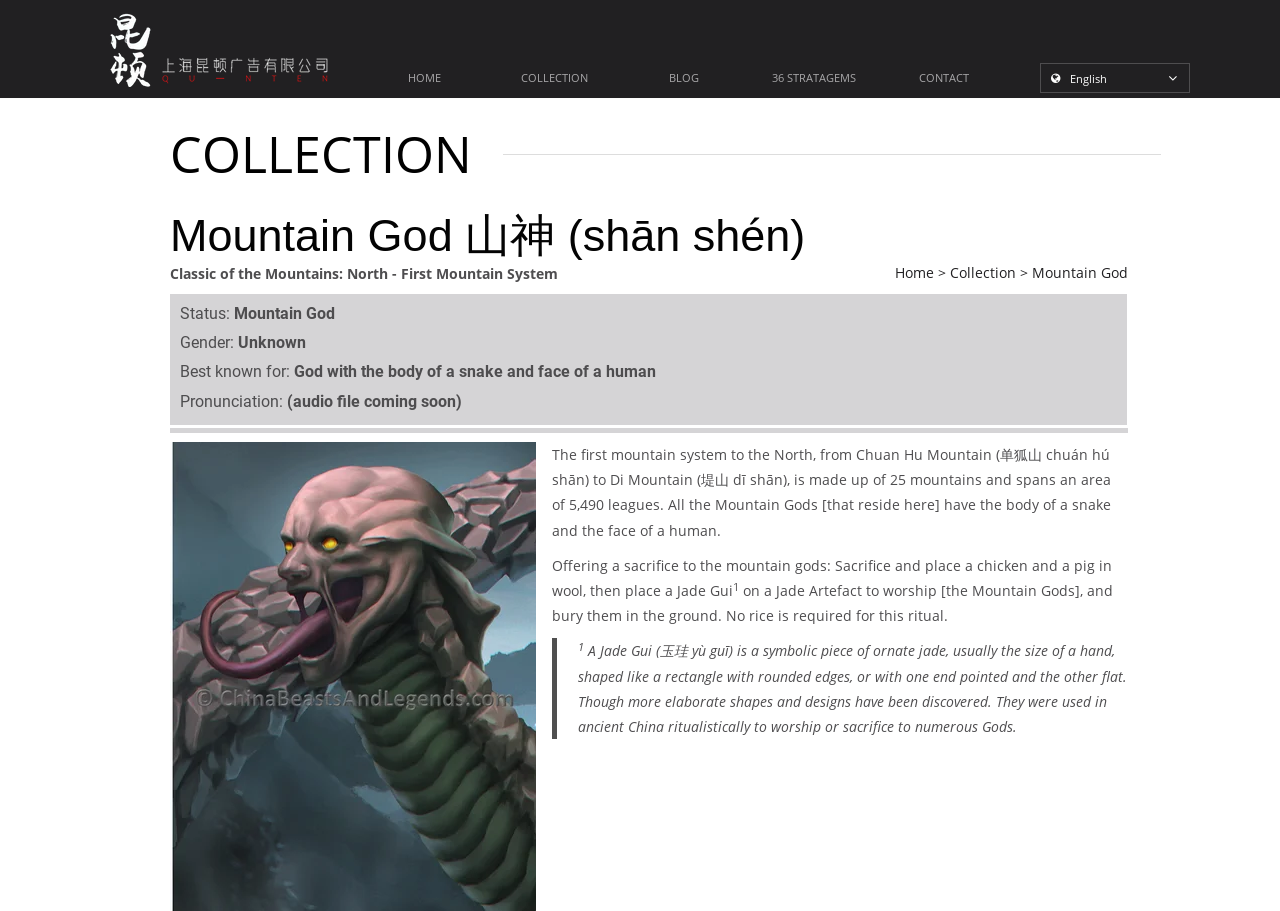How many links are in the top navigation bar?
Based on the image, answer the question with as much detail as possible.

I counted the links in the top navigation bar, which are 'HOME', 'COLLECTION', 'BLOG', '36 STRATAGEMS', and 'CONTACT'. There are 5 links in total.